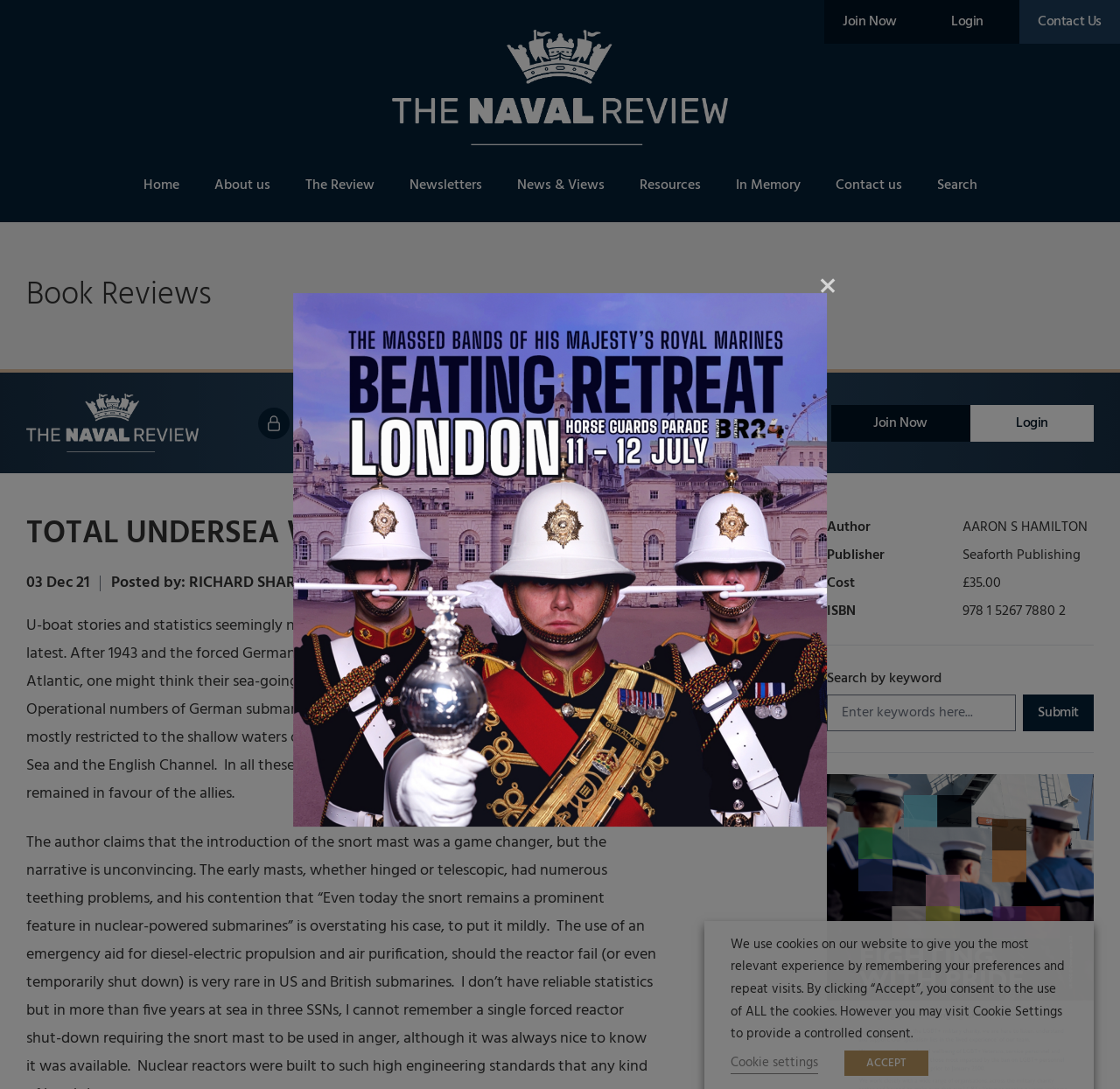Explain in detail what is displayed on the webpage.

The webpage is titled "TOTAL UNDERSEA WAR - The Naval Review" and has a prominent image with the same title at the top. Below the image, there are several links to different sections of the website, including "Home", "About us", "The Review", "Newsletters", "News & Views", "Resources", "In Memory", "Contact us", and "Search".

On the left side of the page, there is a section titled "Book Reviews" with a link below it. Next to this section, there is an image. Above these elements, there is a heading that reads "You're viewing the public website sign in or join for full access" with a "Join Now" link and a "Login" button to the right.

The main content of the page is an article titled "TOTAL UNDERSEA WAR" with a date "03 Dec 21" and an author "RICHARD SHARPE" mentioned below the title. The article discusses U-boat stories and statistics, and how they continue to inspire naval historians. The text is followed by a description list with details about the book, including the author, publisher, cost, and ISBN.

Below the article, there is a search bar with a "Search by keyword" label and a "Submit" button. On the top right corner of the page, there are links to "Join Now", "Login", and "Contact Us". At the bottom of the page, there is a cookie policy notification with buttons to "Cookie settings" and "ACCEPT".